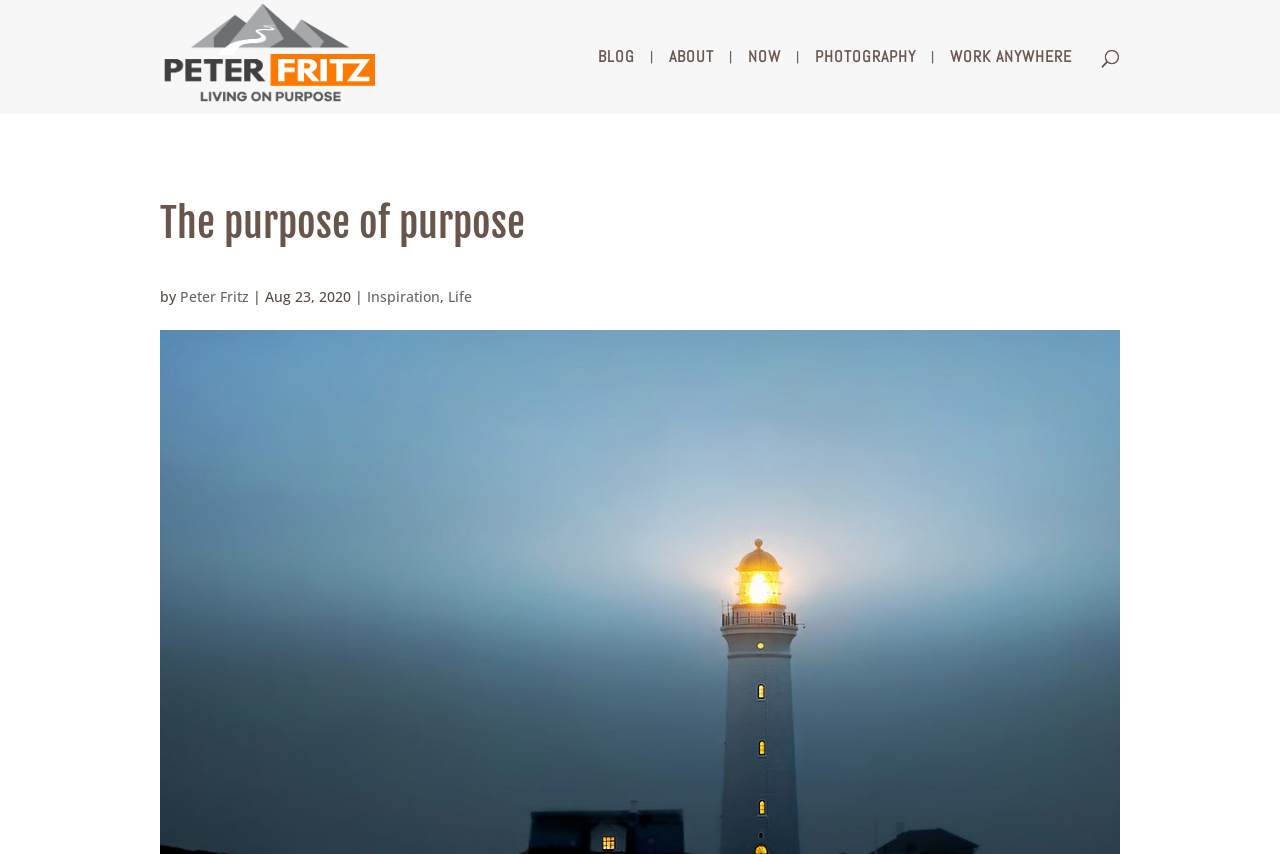What is the author's name?
Give a single word or phrase as your answer by examining the image.

Peter Fritz